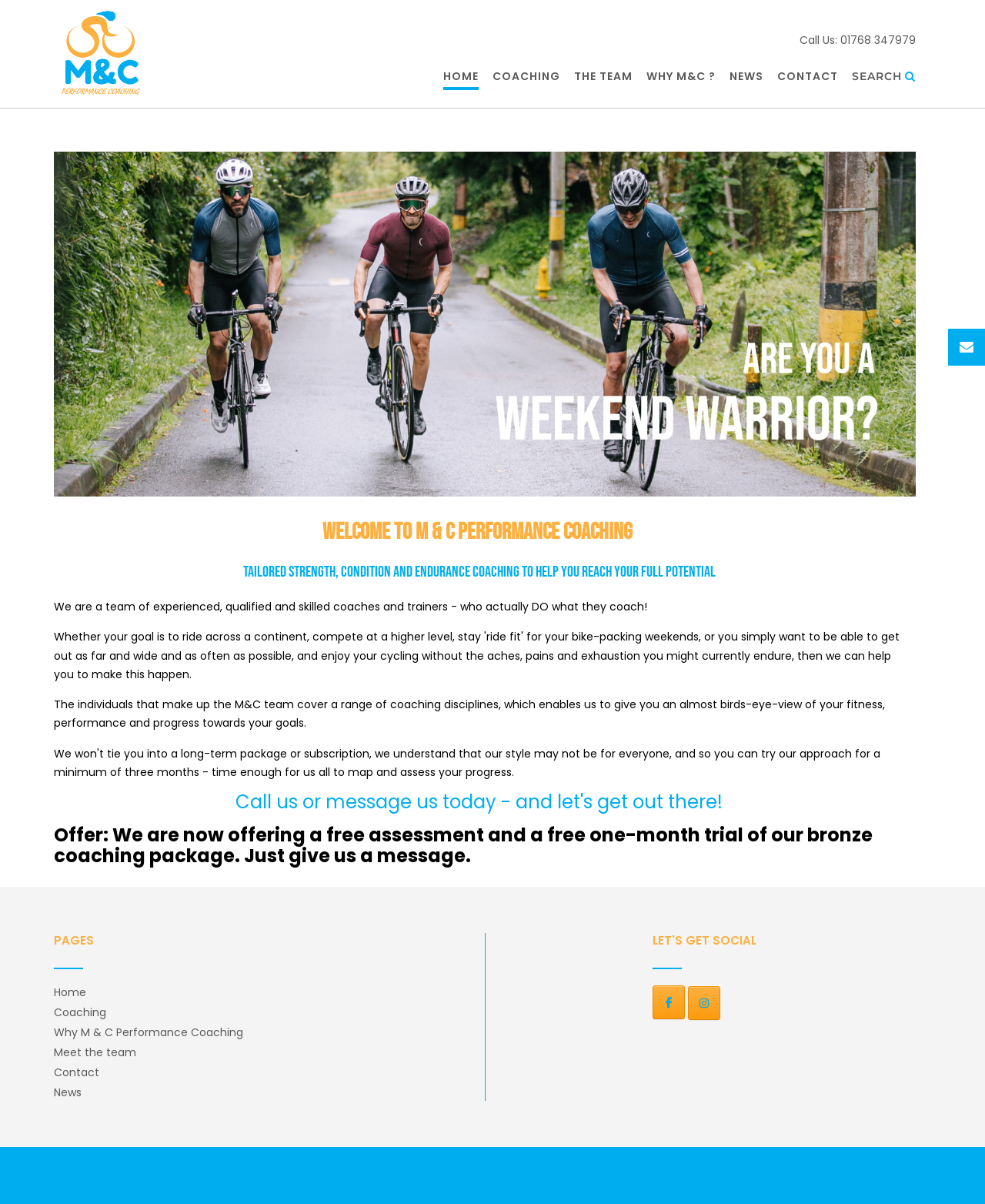Given the element description: "The team", predict the bounding box coordinates of the UI element it refers to, using four float numbers between 0 and 1, i.e., [left, top, right, bottom].

[0.583, 0.057, 0.642, 0.07]